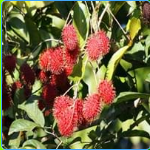Based on the image, provide a detailed and complete answer to the question: 
Where does the rambutan fruit thrive?

According to the caption, the rambutan fruit 'thrives in warm climates', suggesting that it grows well in tropical regions with high temperatures.